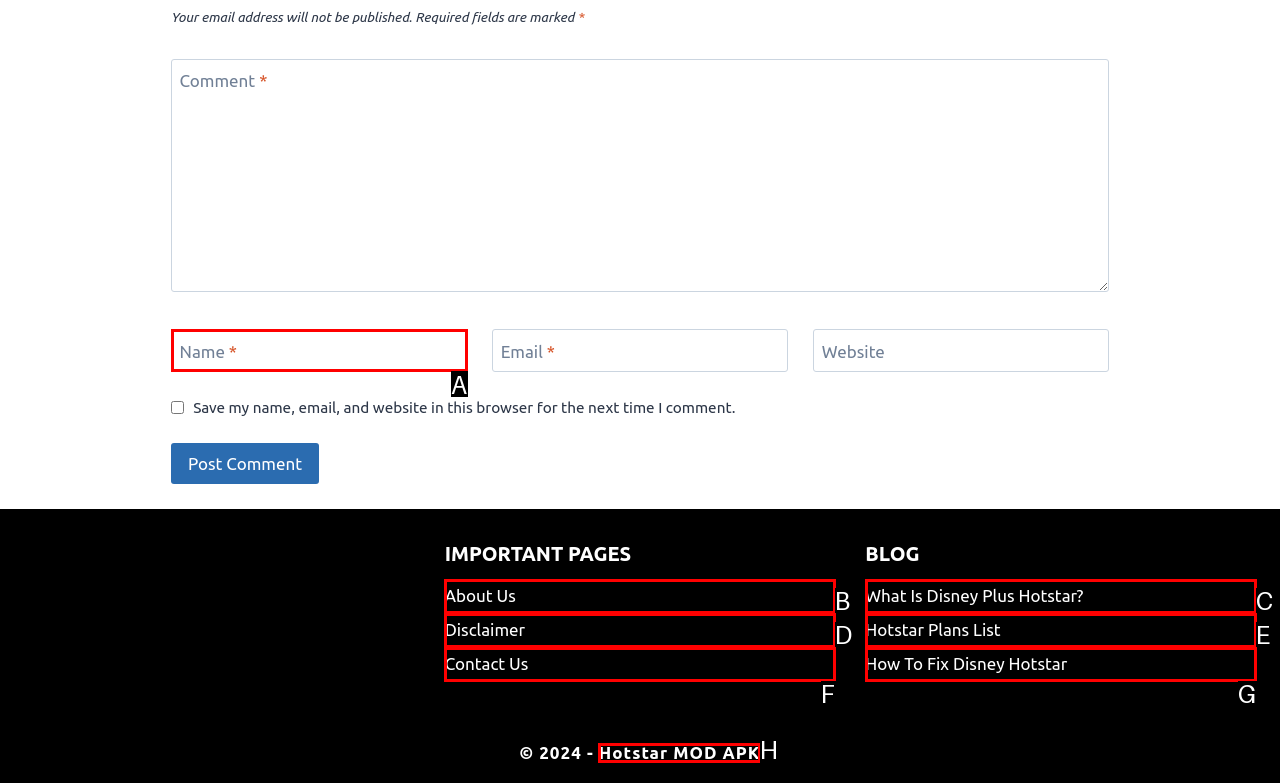Identify which lettered option completes the task: Type your name. Provide the letter of the correct choice.

A